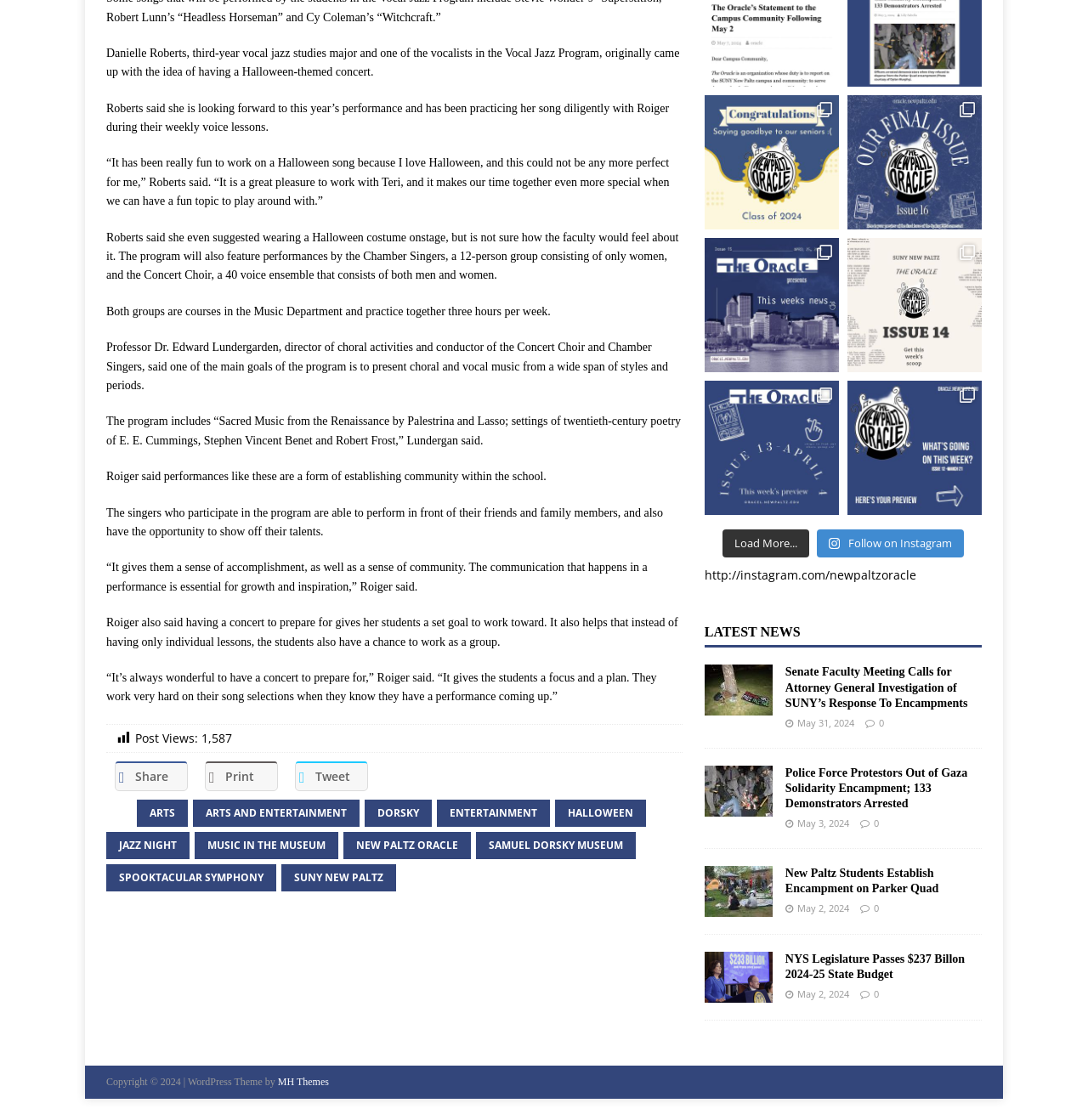From the screenshot, find the bounding box of the UI element matching this description: "Share on Facebook Share". Supply the bounding box coordinates in the form [left, top, right, bottom], each a float between 0 and 1.

[0.105, 0.68, 0.173, 0.706]